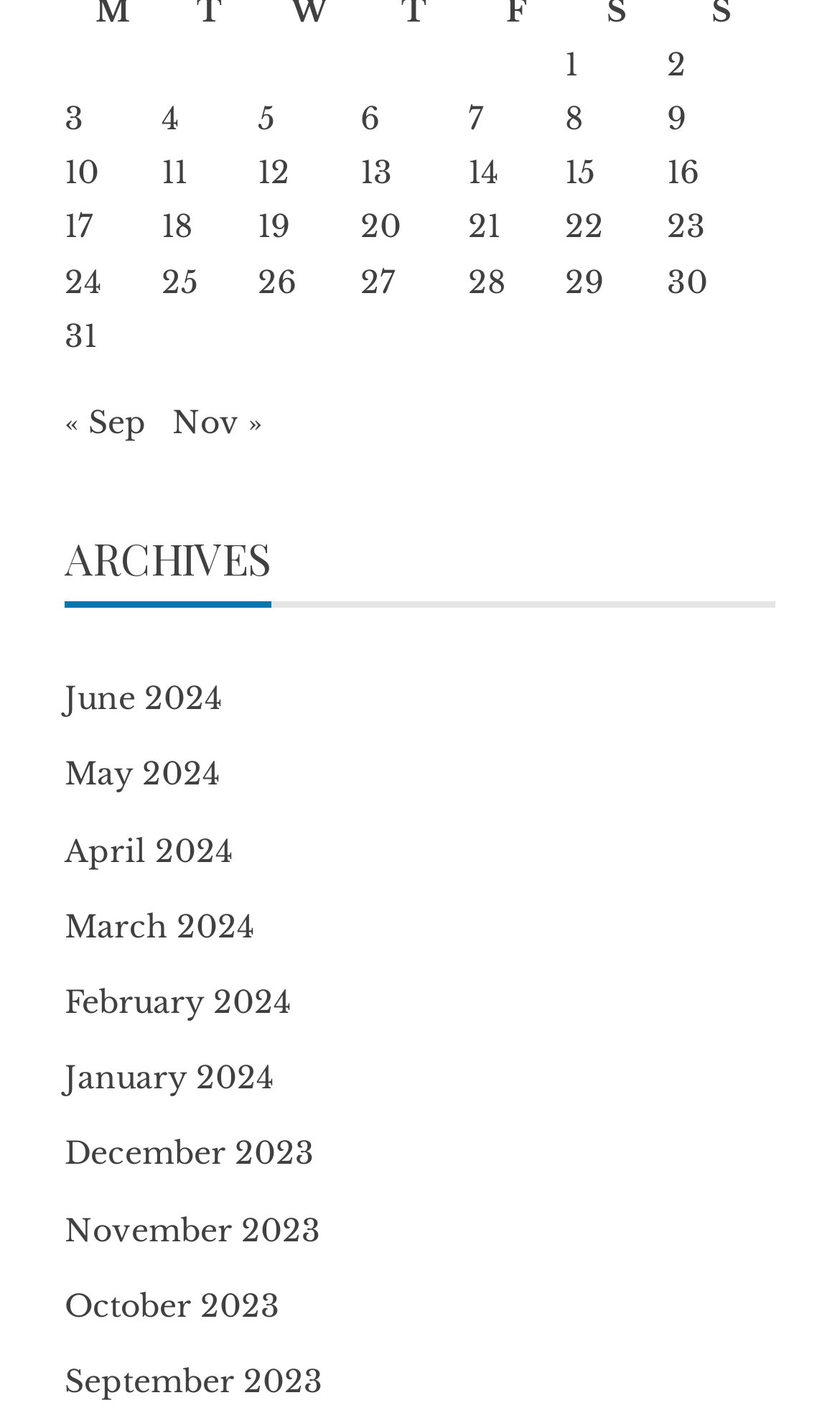Find the bounding box coordinates of the area that needs to be clicked in order to achieve the following instruction: "View 'ARCHIVES'". The coordinates should be specified as four float numbers between 0 and 1, i.e., [left, top, right, bottom].

[0.077, 0.381, 0.923, 0.432]